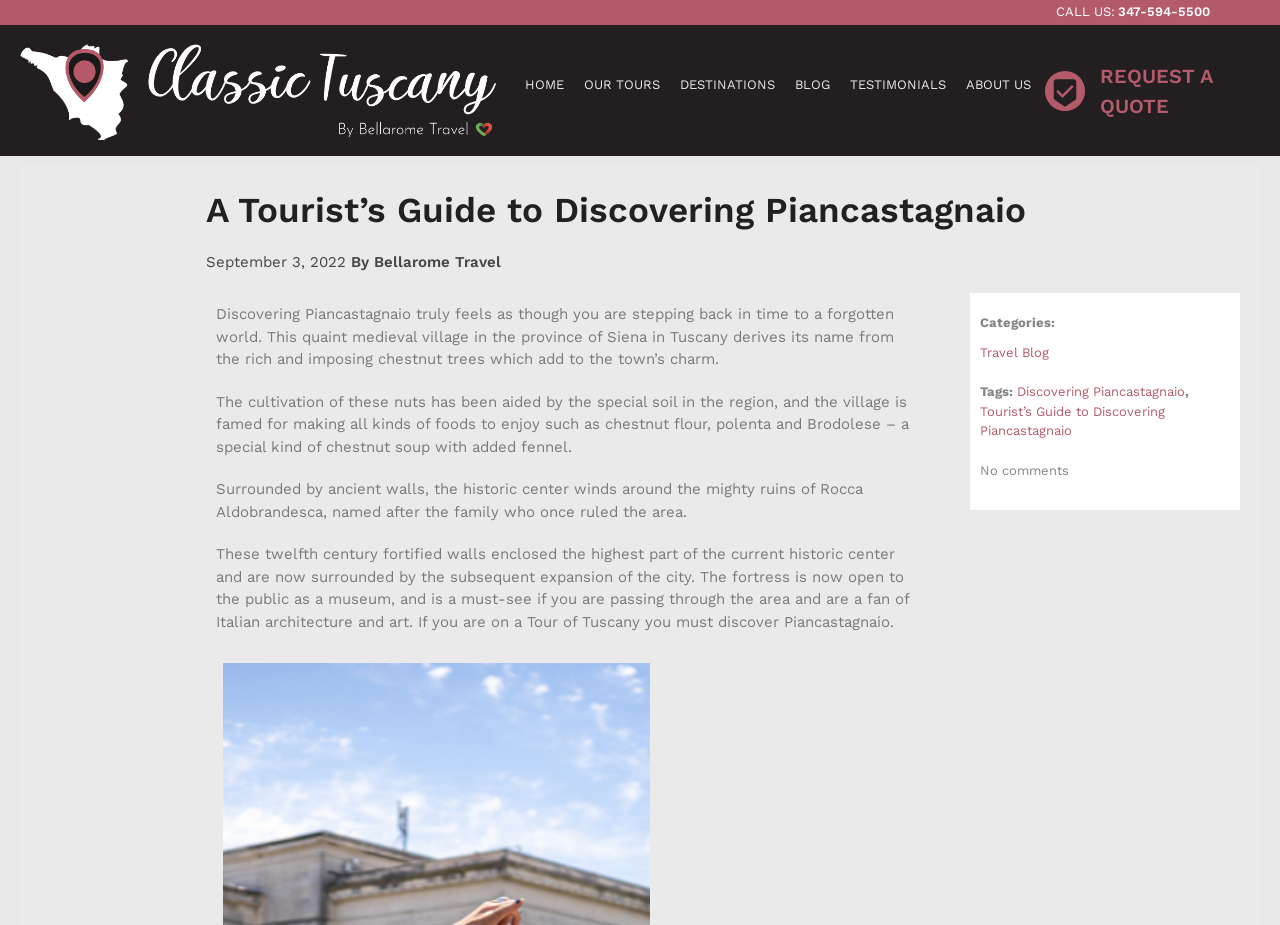Kindly determine the bounding box coordinates for the clickable area to achieve the given instruction: "Call the phone number".

[0.873, 0.004, 0.945, 0.021]